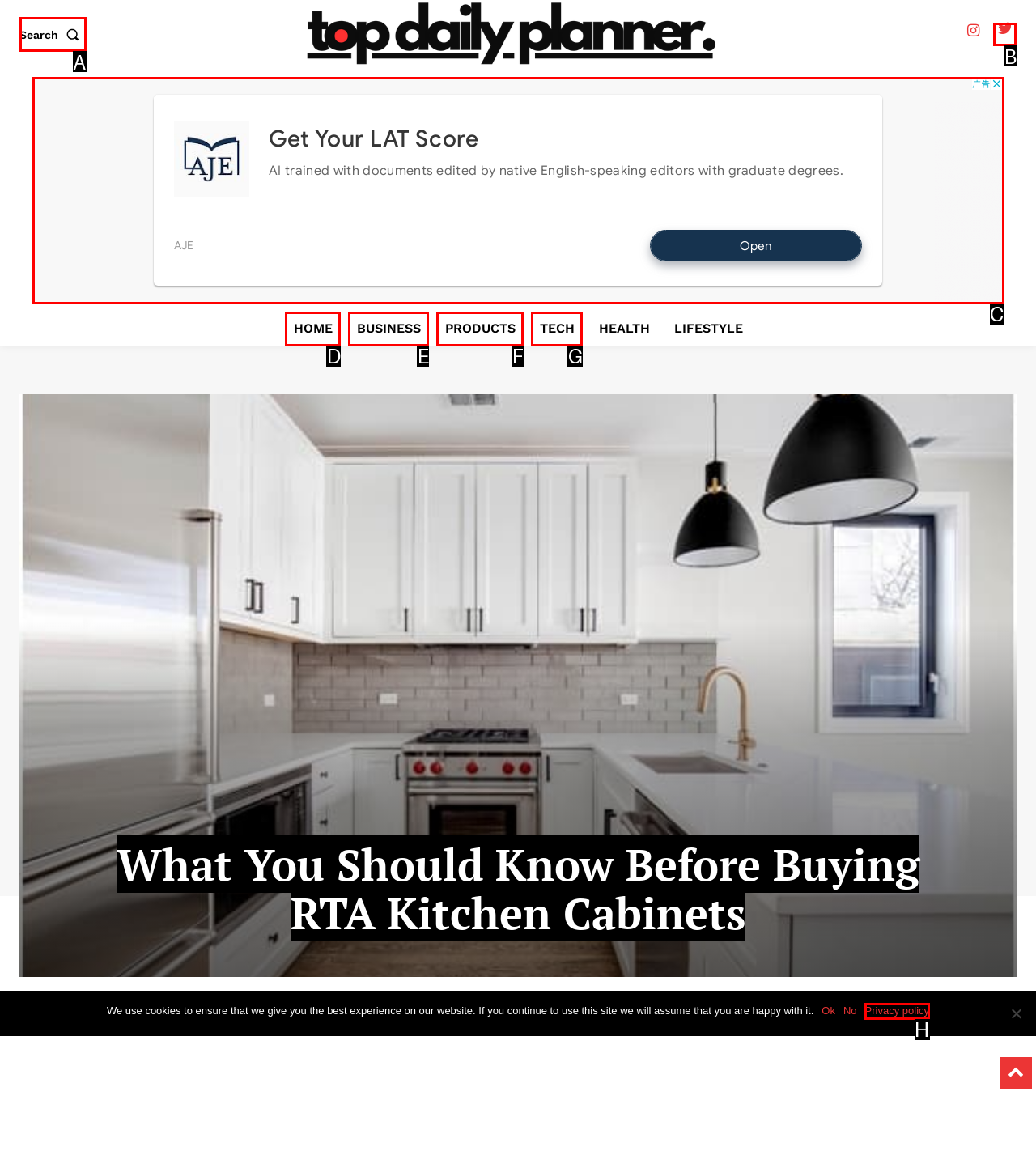Indicate the letter of the UI element that should be clicked to accomplish the task: Search. Answer with the letter only.

A